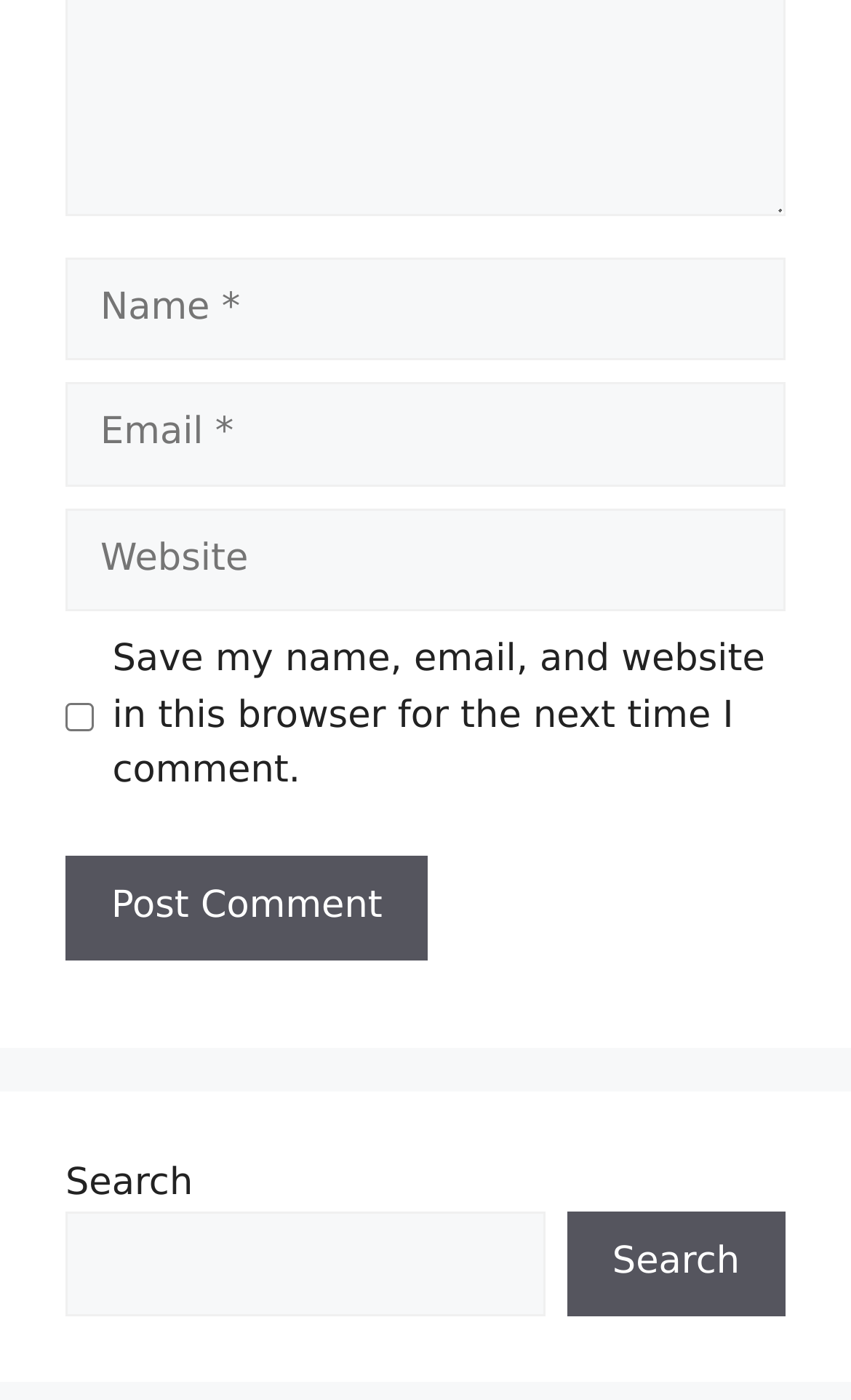Answer the question below in one word or phrase:
How many textboxes are there?

3